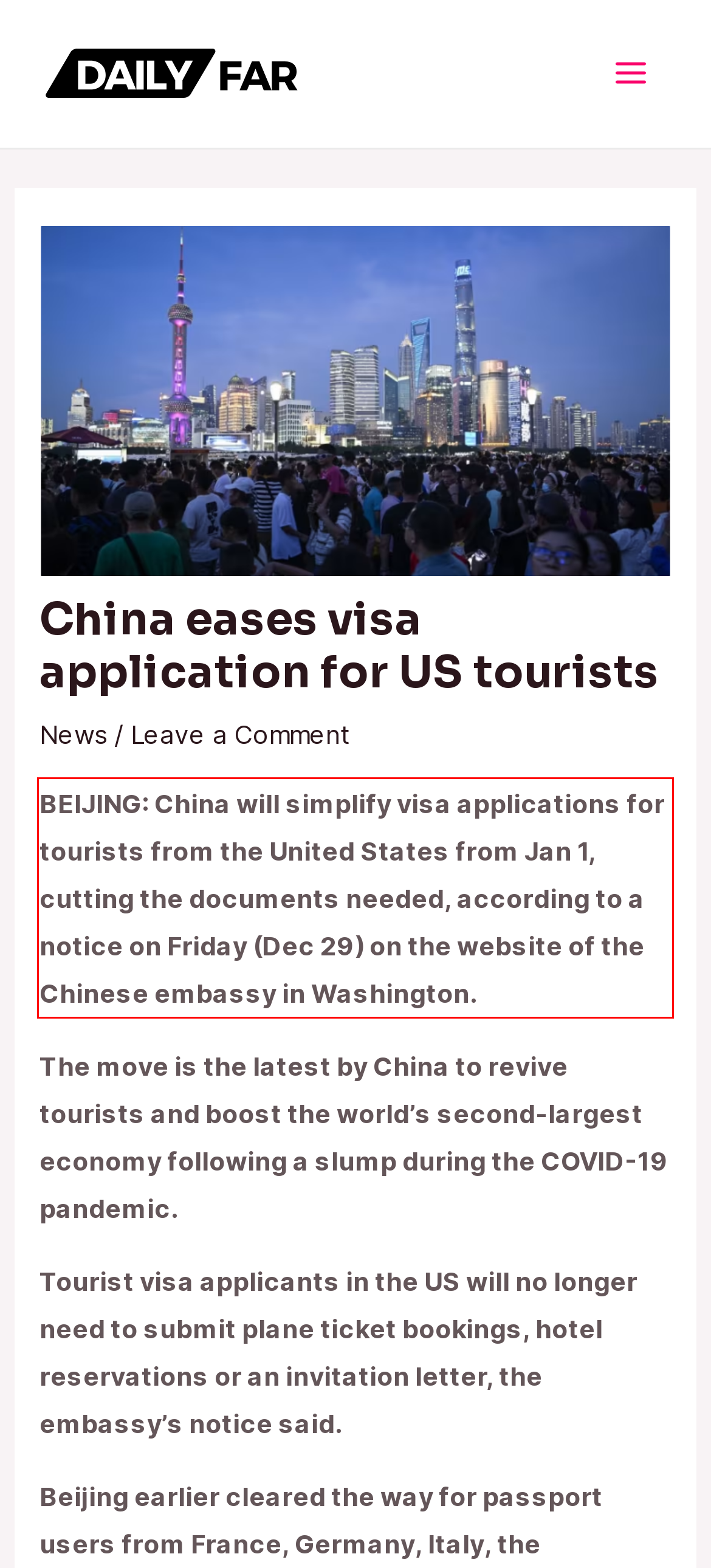Identify the text inside the red bounding box in the provided webpage screenshot and transcribe it.

BEIJING: China will simplify visa applications for tourists from the United States from Jan 1, cutting the documents needed, according to a notice on Friday (Dec 29) on the website of the Chinese embassy in Washington.